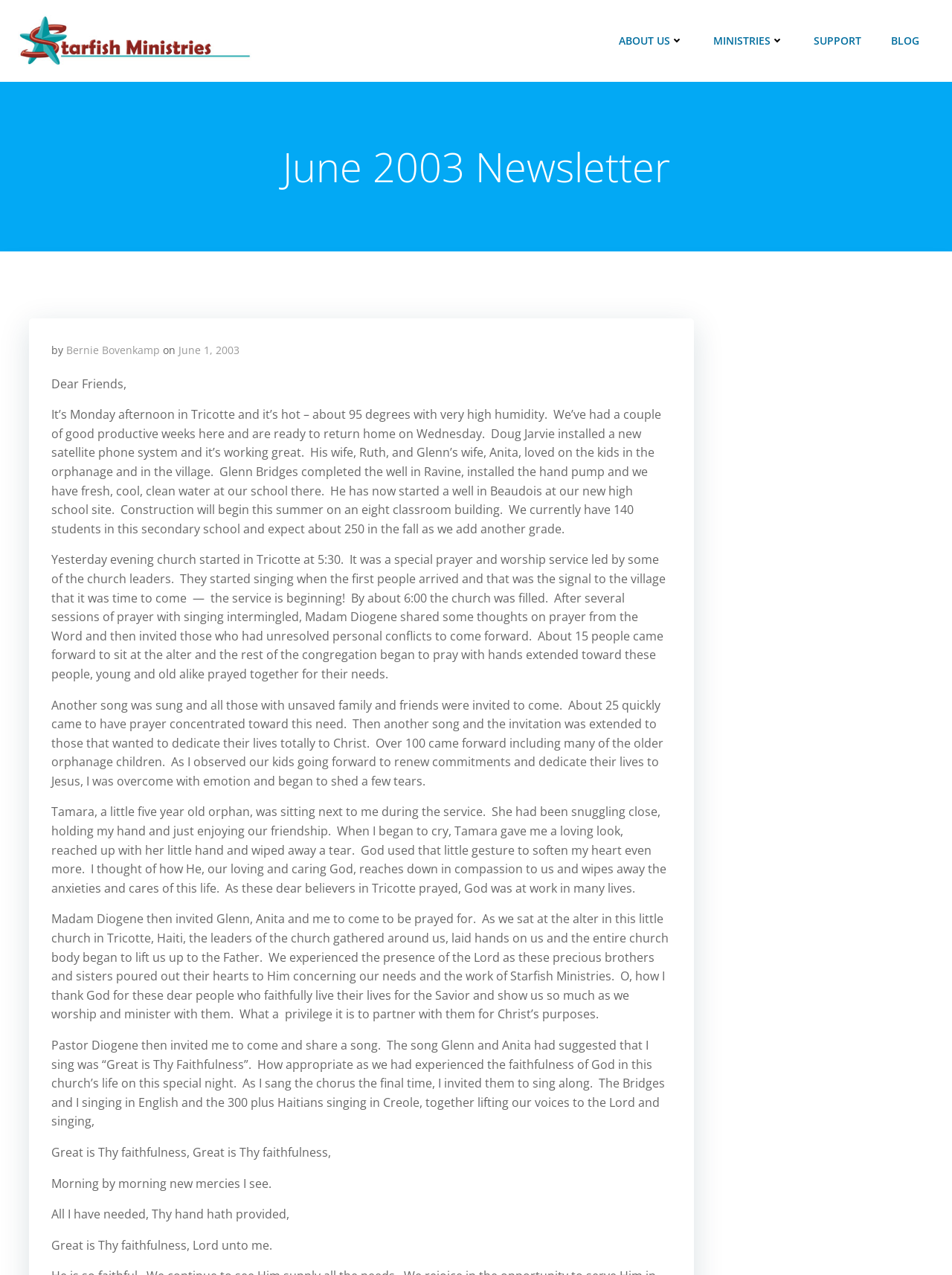What is the location where the church service was held?
Refer to the image and provide a one-word or short phrase answer.

Tricotte